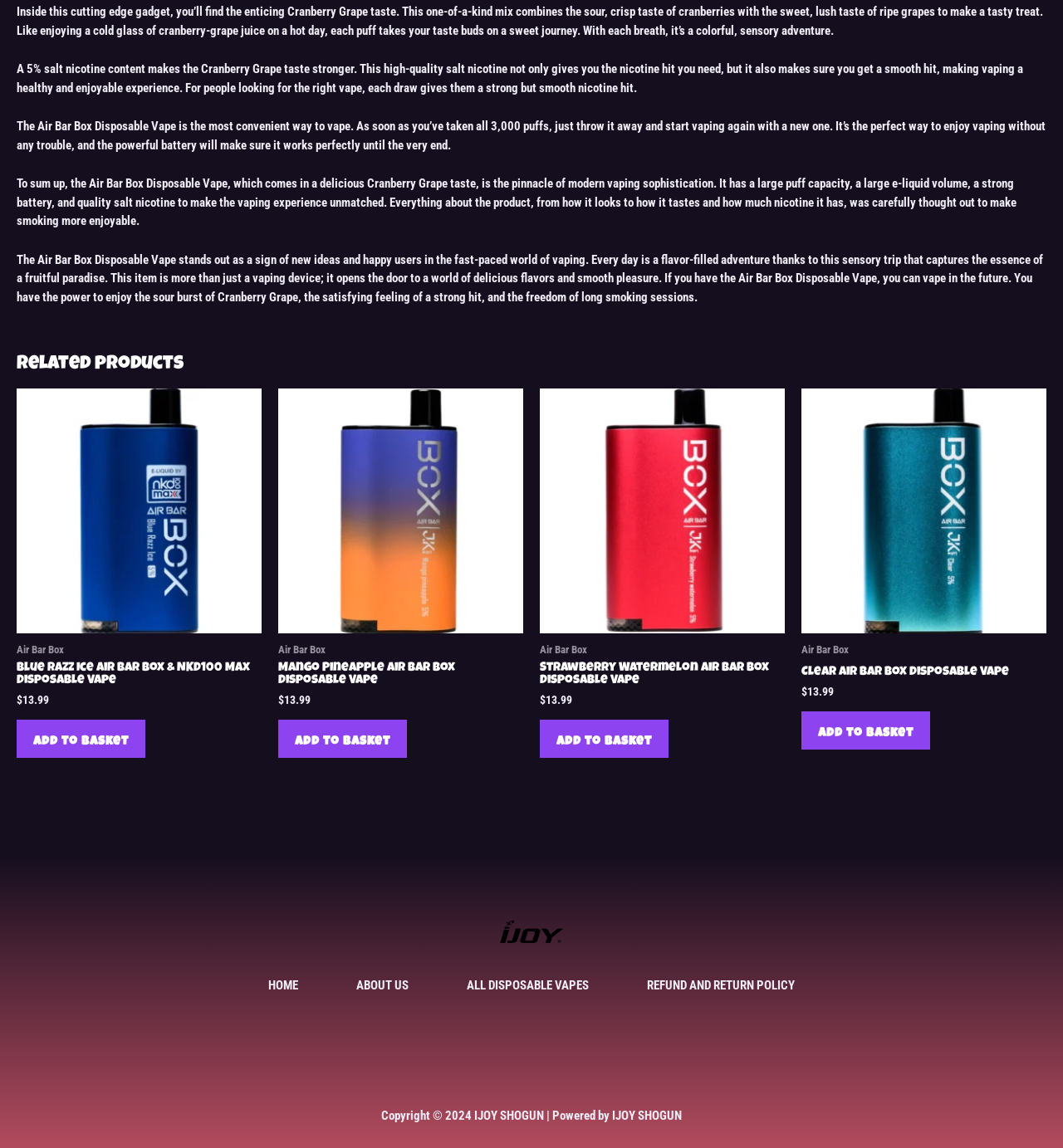How many related products are listed?
Answer the question with a single word or phrase derived from the image.

4